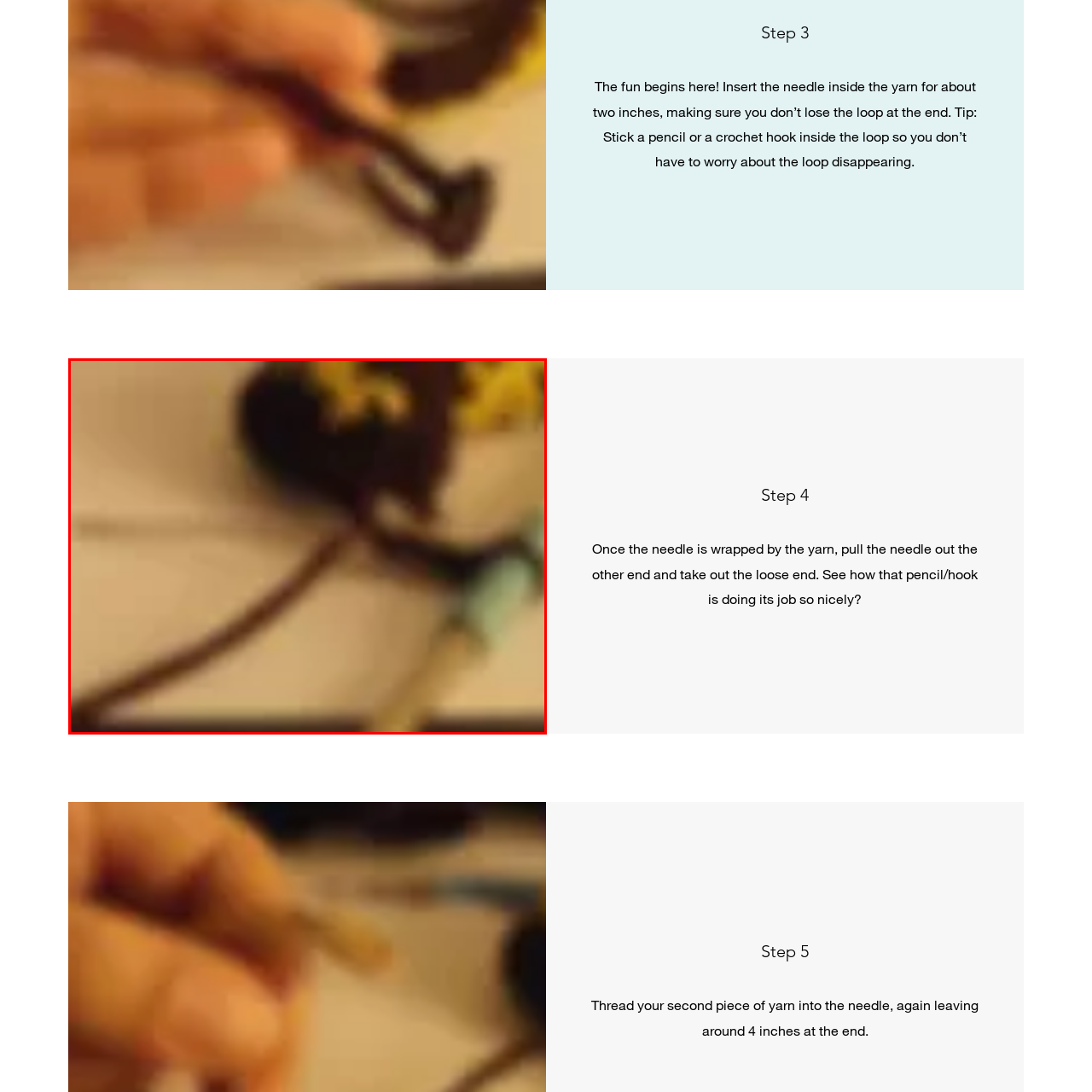Deliver a detailed account of the image that lies within the red box.

In this image, the process of yarn manipulation is depicted as part of a tutorial. The focus is on a needle being inserted into a length of yarn, which is an essential step in creating a Russian Join. A pencil or a crochet hook is visible as well, positioned within the yarn loop to prevent it from slipping away. The tutorial suggests inserting the needle for about two inches, emphasizing caution to avoid losing the loop at the end. This careful and methodical approach is crucial to ensuring a successful join as part of the project. The image captures both the yarn and the needle in action, providing a visual guide to the technique being described.